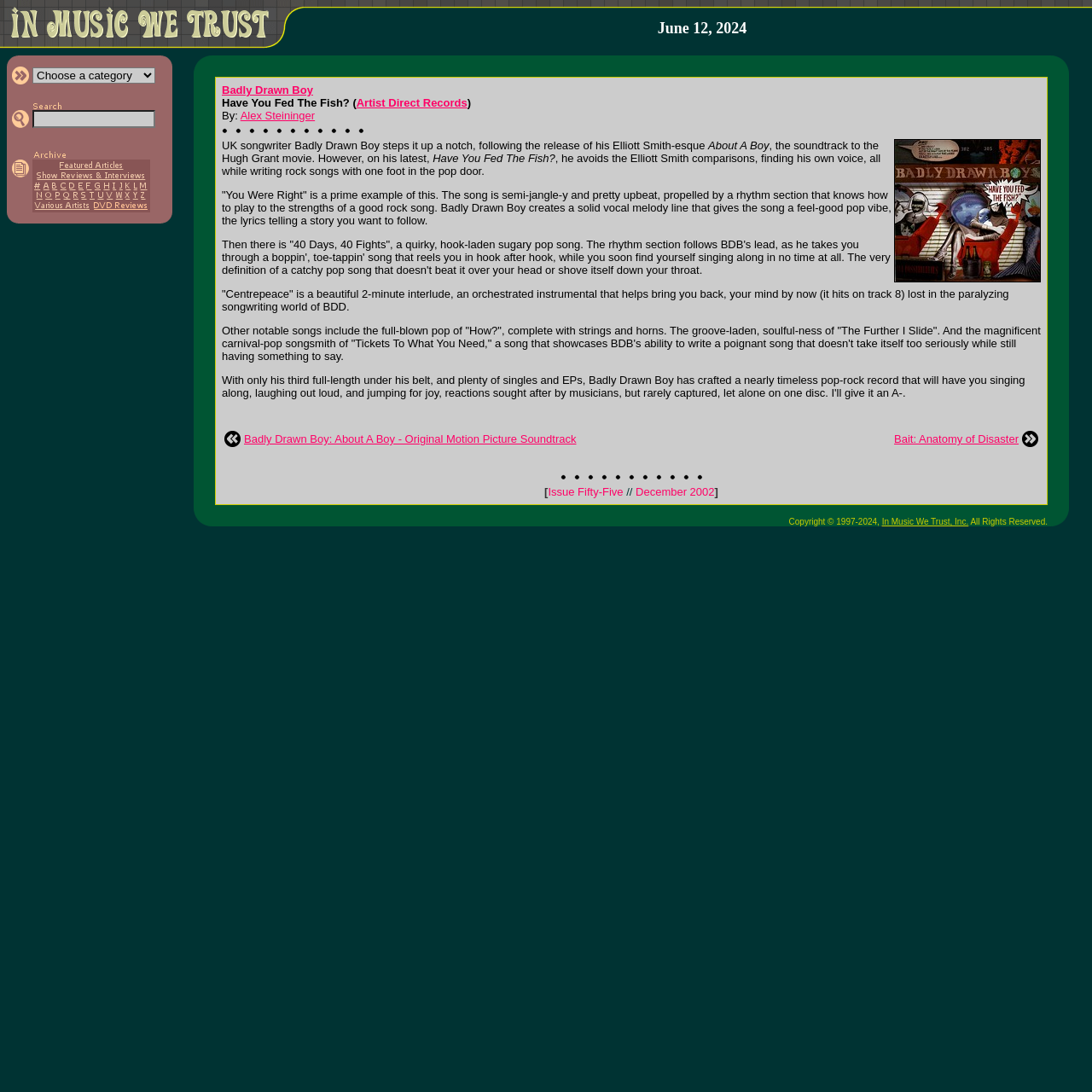Specify the bounding box coordinates of the element's region that should be clicked to achieve the following instruction: "Choose a category". The bounding box coordinates consist of four float numbers between 0 and 1, in the format [left, top, right, bottom].

[0.01, 0.061, 0.03, 0.077]